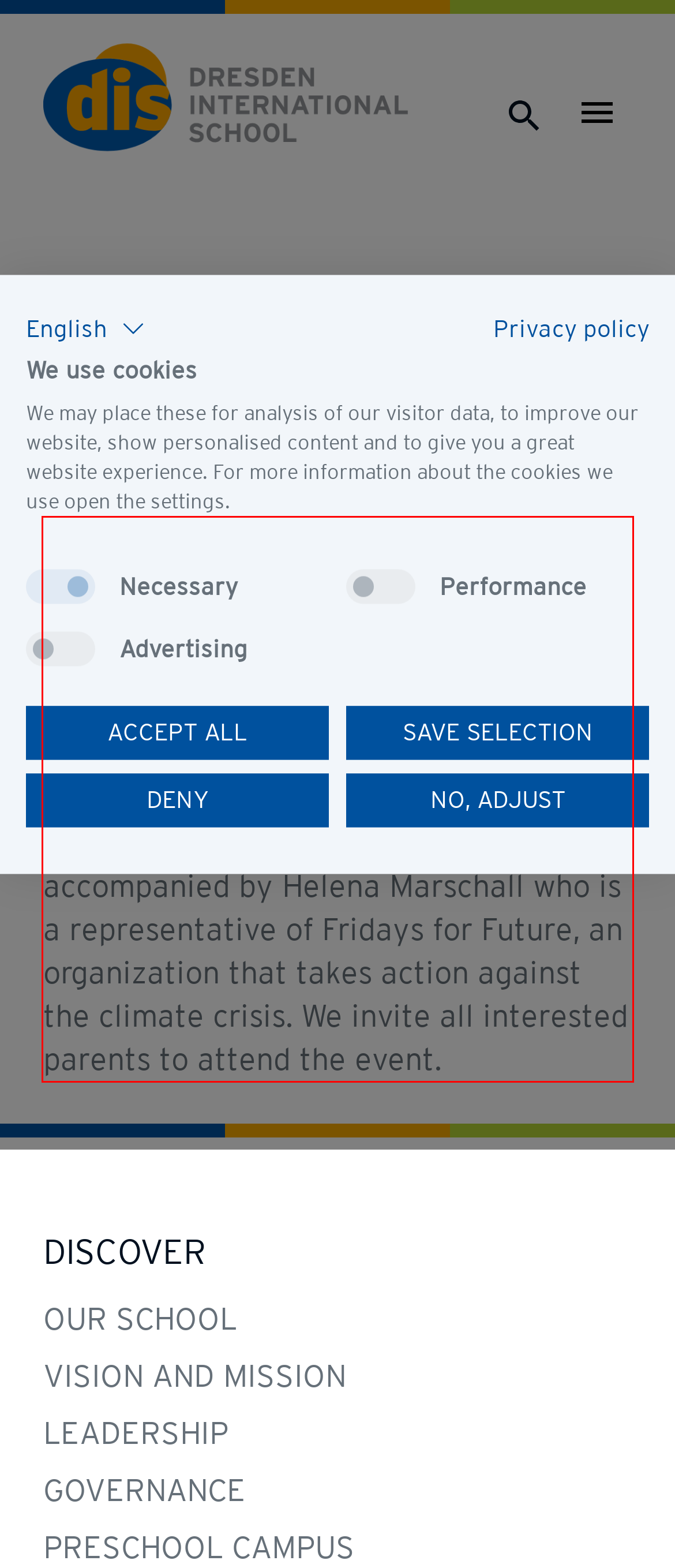Please take the screenshot of the webpage, find the red bounding box, and generate the text content that is within this red bounding box.

On Monday, 20 February we have the opportunity to welcome an outstanding personality to the school campus. Dresden Peace Prize Winner 2022 Roger Cox, attorney - climate change litigator, is going to speak to our Secondary School and Grade 5 students from 09:40 to 10:40 in the sports hall. He will be accompanied by Helena Marschall who is a representative of Fridays for Future, an organization that takes action against the climate crisis. We invite all interested parents to attend the event.